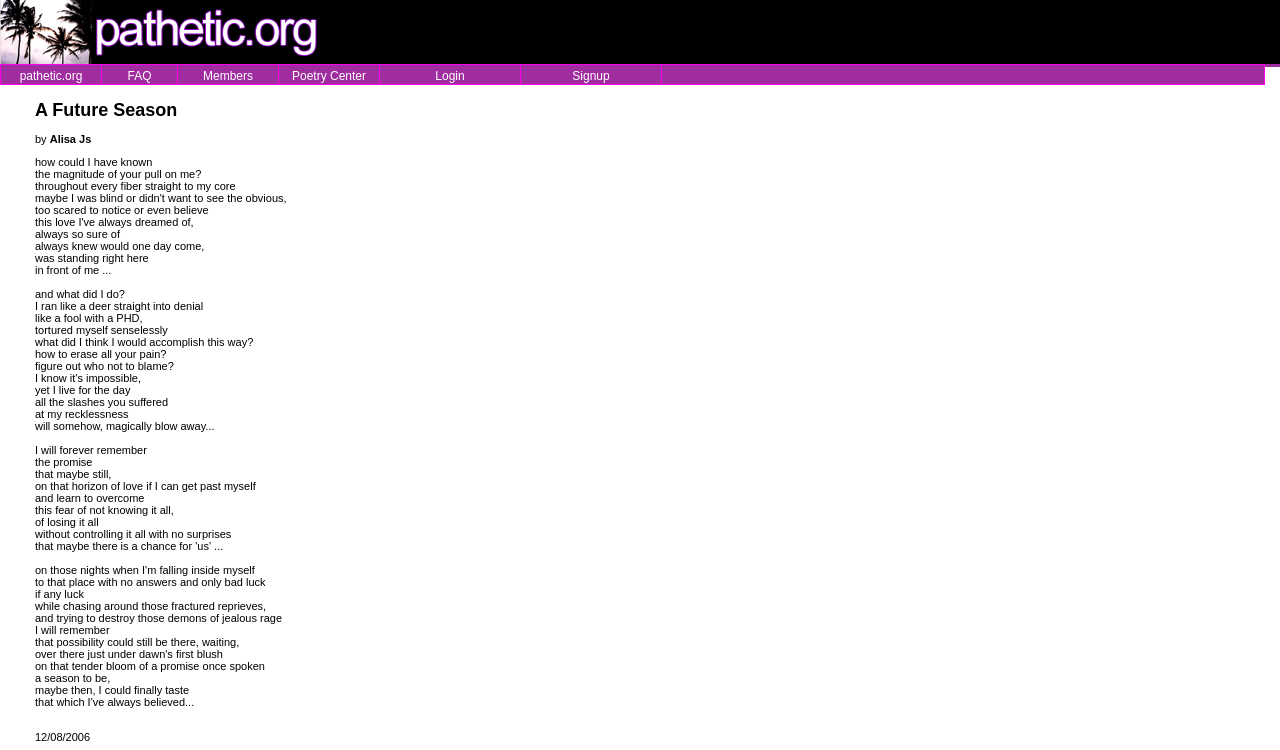Present a detailed account of what is displayed on the webpage.

This webpage appears to be a poetry website, specifically a page dedicated to a poem titled "A Future Season" by Alisa Js. The top section of the page features a navigation menu with links to "Home", "FAQ", "Members", "Poetry Center", "Login", and "Signup". Each link is accompanied by a small image.

Below the navigation menu, there is a large section of text that displays the poem "A Future Season". The poem is divided into multiple stanzas, with each line of text stacked vertically. The text is centered on the page, with a small margin on the left and right sides.

The poem itself is a introspective and emotional piece, exploring themes of love, pain, and self-discovery. The language is lyrical and expressive, with vivid imagery and metaphors used throughout.

At the bottom of the page, there is a small footer section that displays the date "12/08/2006". There are also several small images scattered throughout the page, although their purpose is unclear.

Overall, the webpage has a simple and minimalist design, with a focus on showcasing the poem and its emotional content.